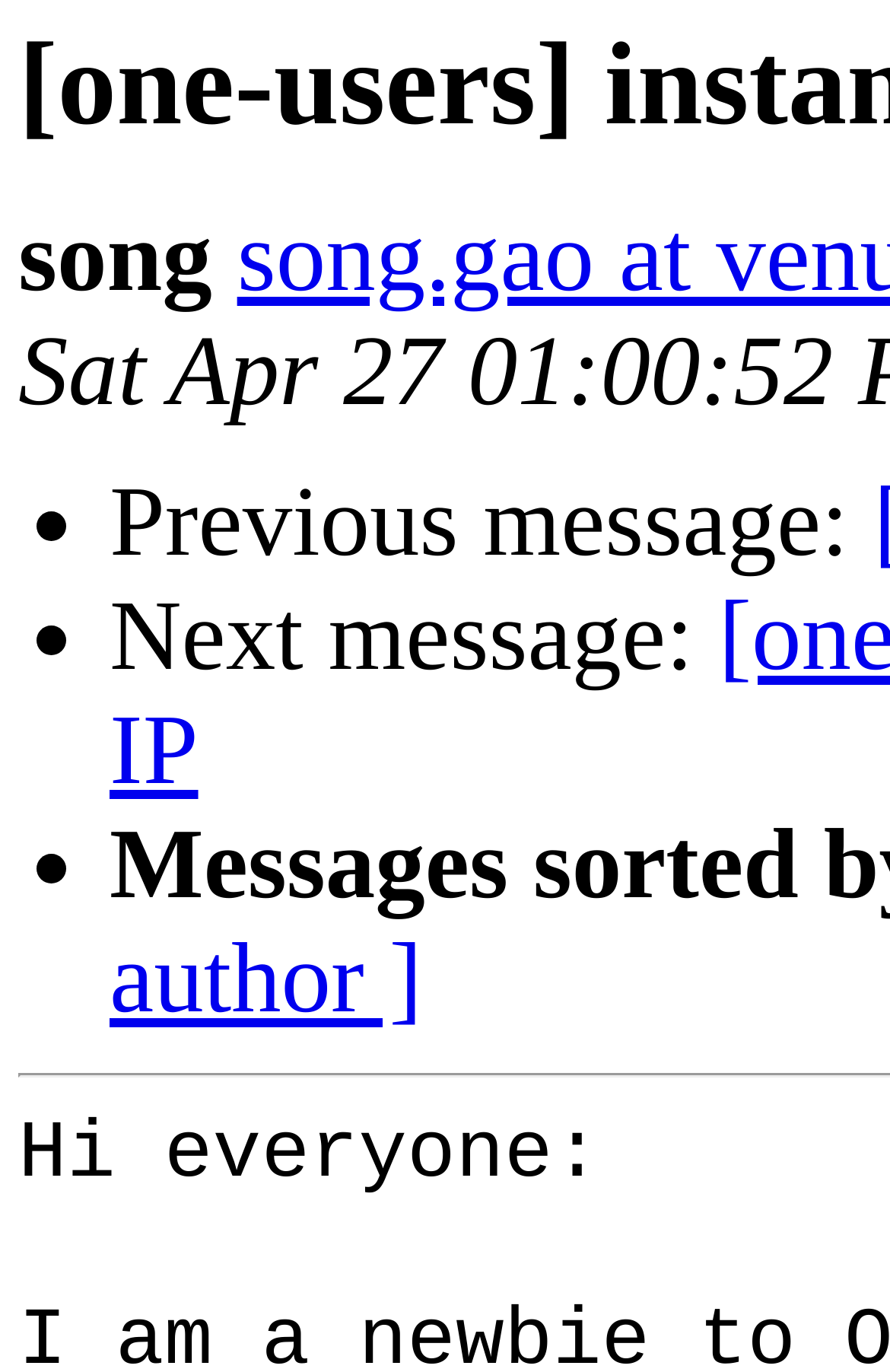Extract the main heading from the webpage content.

[one-users] instance running without IP